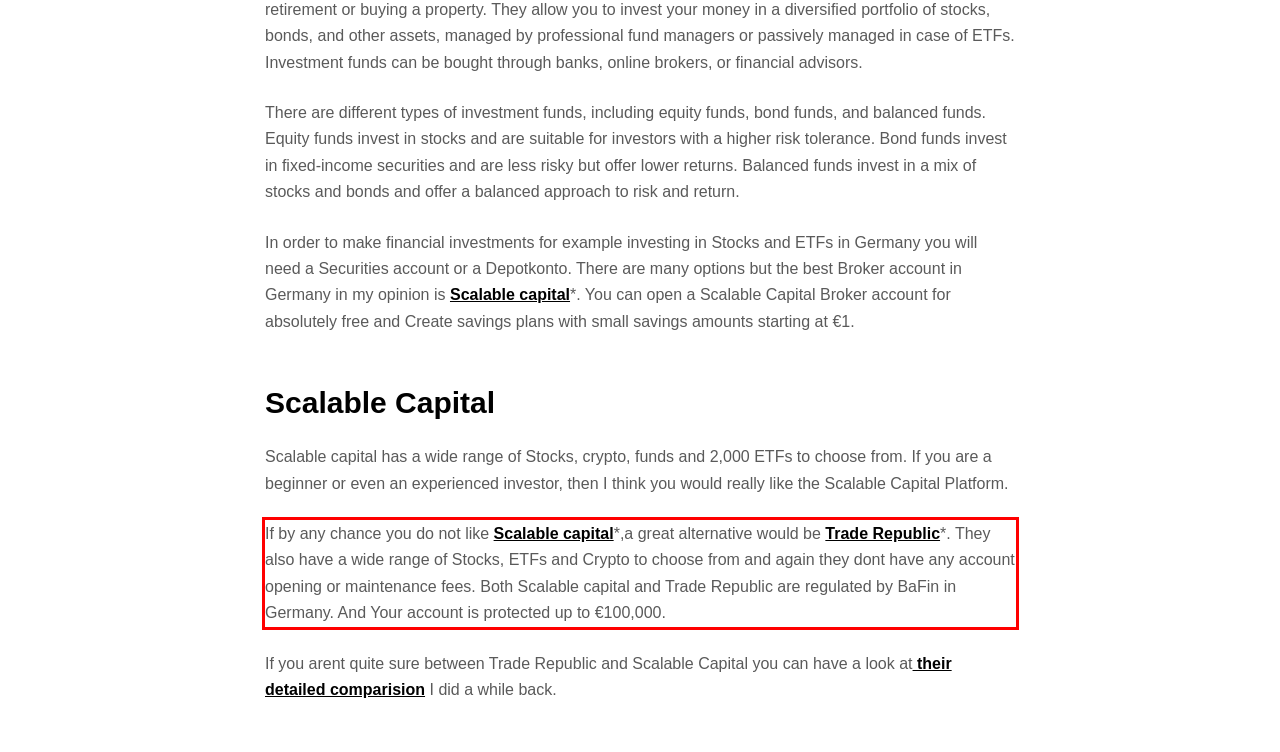Identify and transcribe the text content enclosed by the red bounding box in the given screenshot.

If by any chance you do not like Scalable capital*,a great alternative would be Trade Republic*. They also have a wide range of Stocks, ETFs and Crypto to choose from and again they dont have any account opening or maintenance fees. Both Scalable capital and Trade Republic are regulated by BaFin in Germany. And Your account is protected up to €100,000.